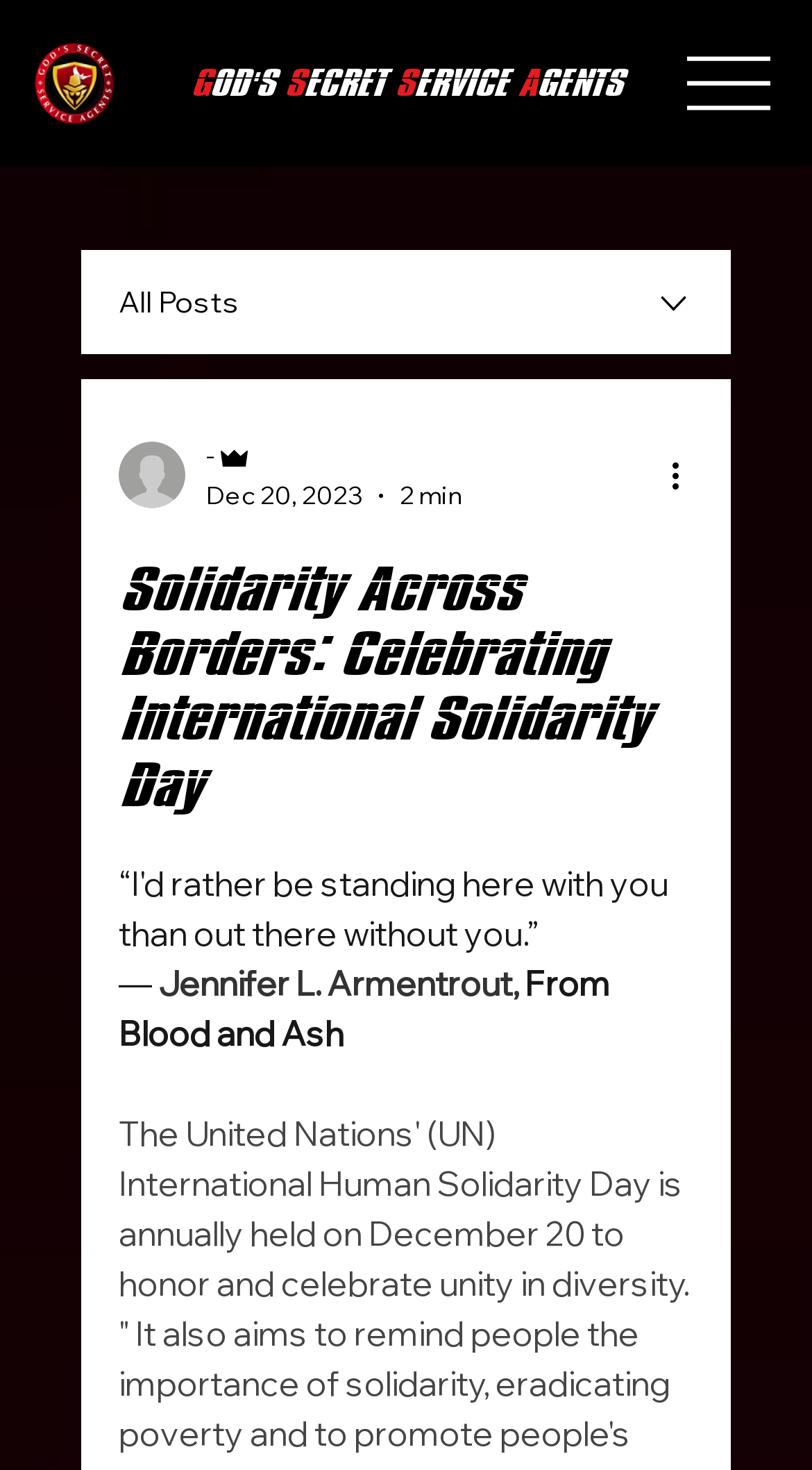Generate the title text from the webpage.

Solidarity Across Borders: Celebrating International Solidarity Day